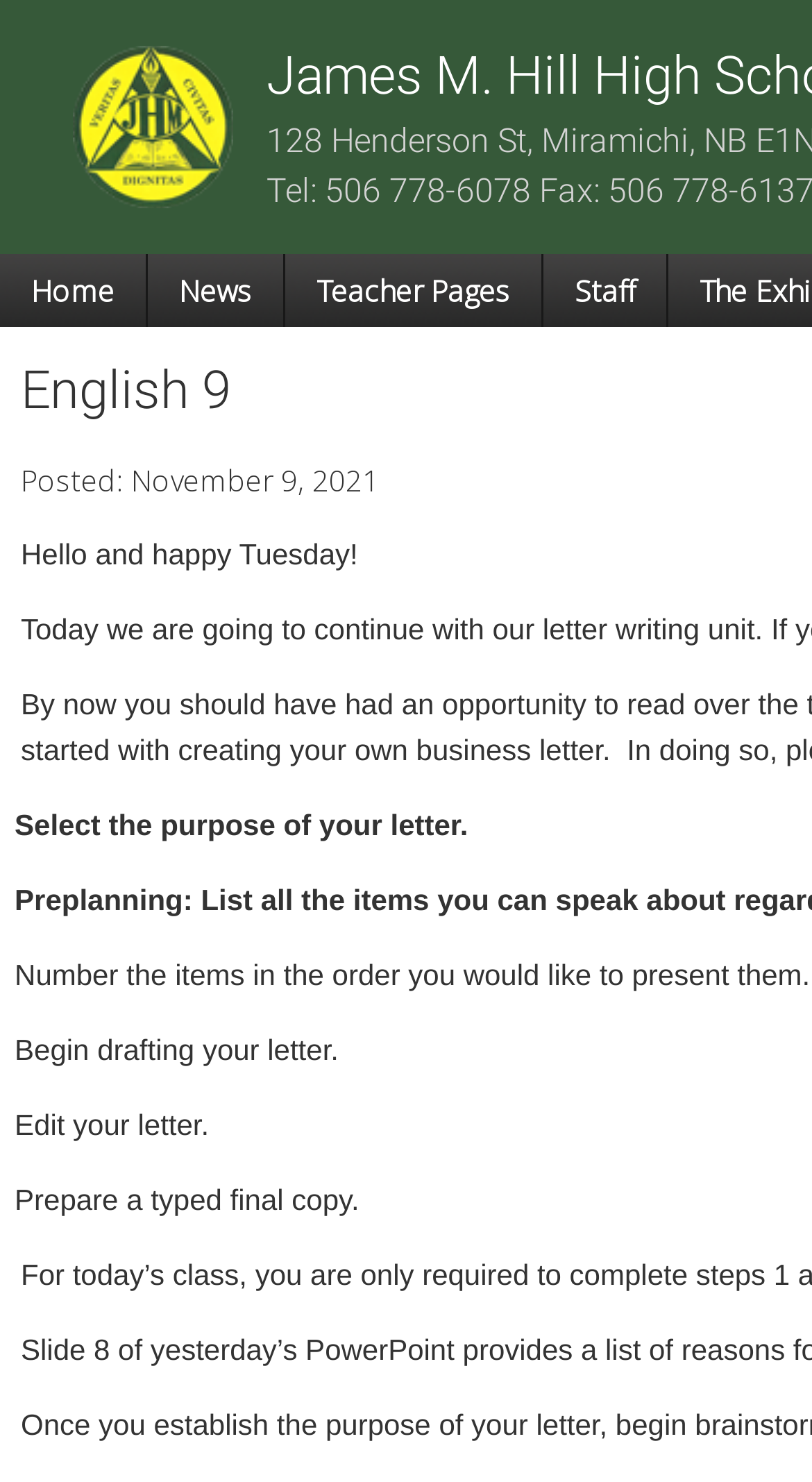What is the date mentioned on the webpage?
Carefully examine the image and provide a detailed answer to the question.

I found the answer by looking at the static text 'Posted: November 9, 2021' on the webpage.